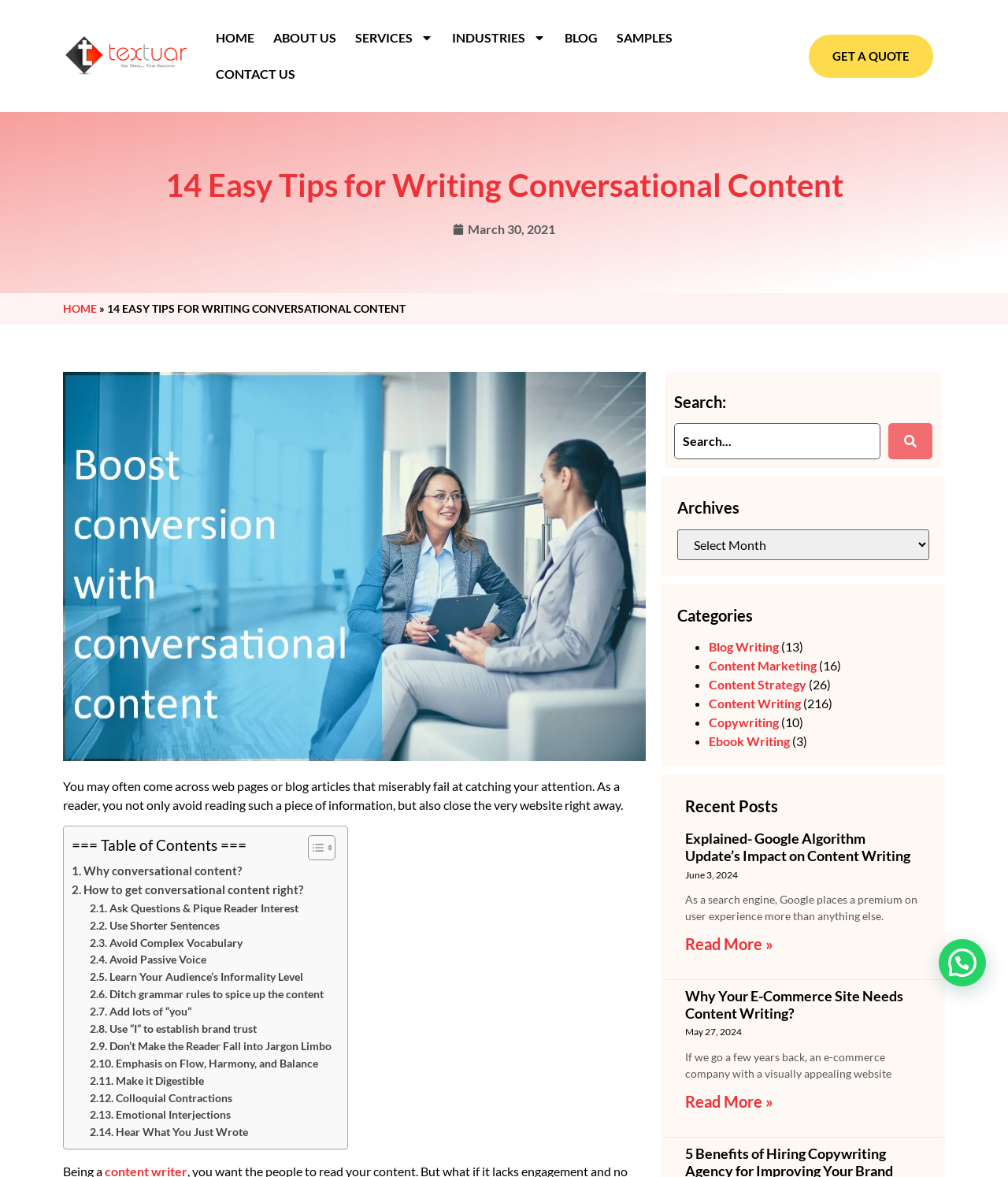Please specify the bounding box coordinates of the clickable region necessary for completing the following instruction: "Click on the 'HOME' link". The coordinates must consist of four float numbers between 0 and 1, i.e., [left, top, right, bottom].

[0.205, 0.017, 0.262, 0.048]